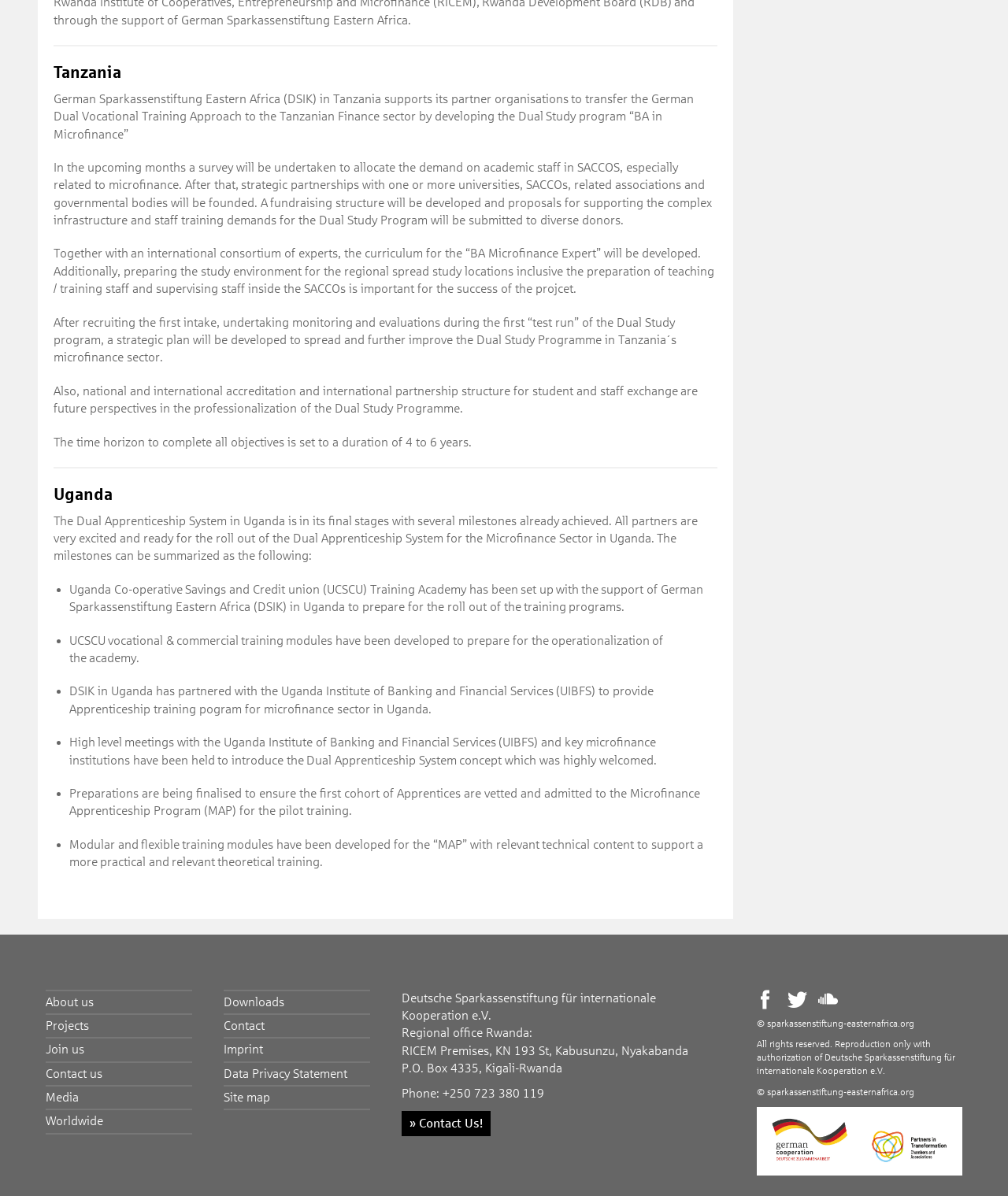Identify the bounding box of the UI element described as follows: "Join us". Provide the coordinates as four float numbers in the range of 0 to 1 [left, top, right, bottom].

[0.046, 0.869, 0.191, 0.887]